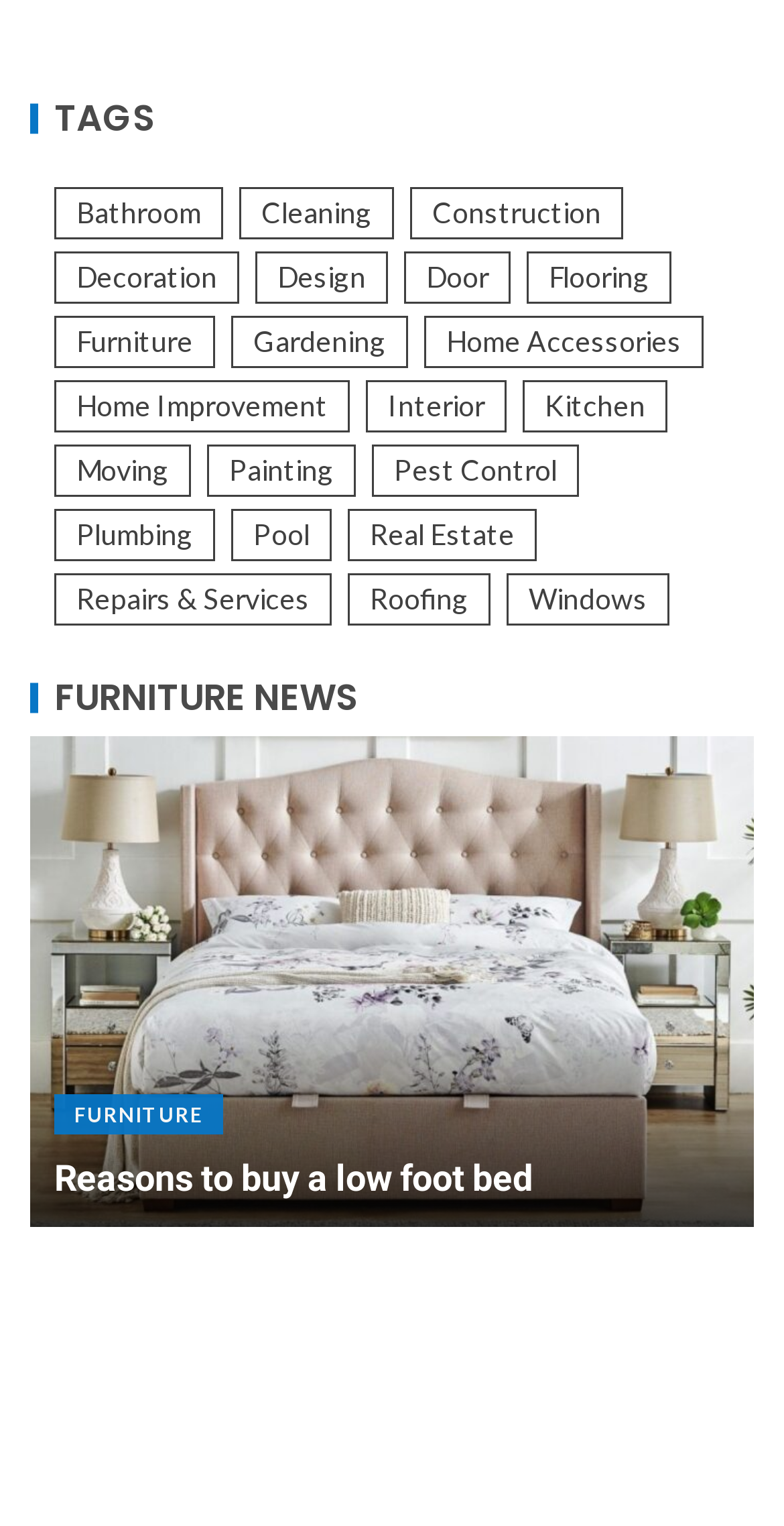Use a single word or phrase to answer the question: 
How many items are under 'Gardening'?

1